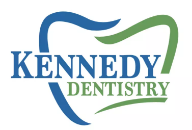Respond with a single word or short phrase to the following question: 
In what year did Dr. Patrick Kennedy start serving the community?

2005